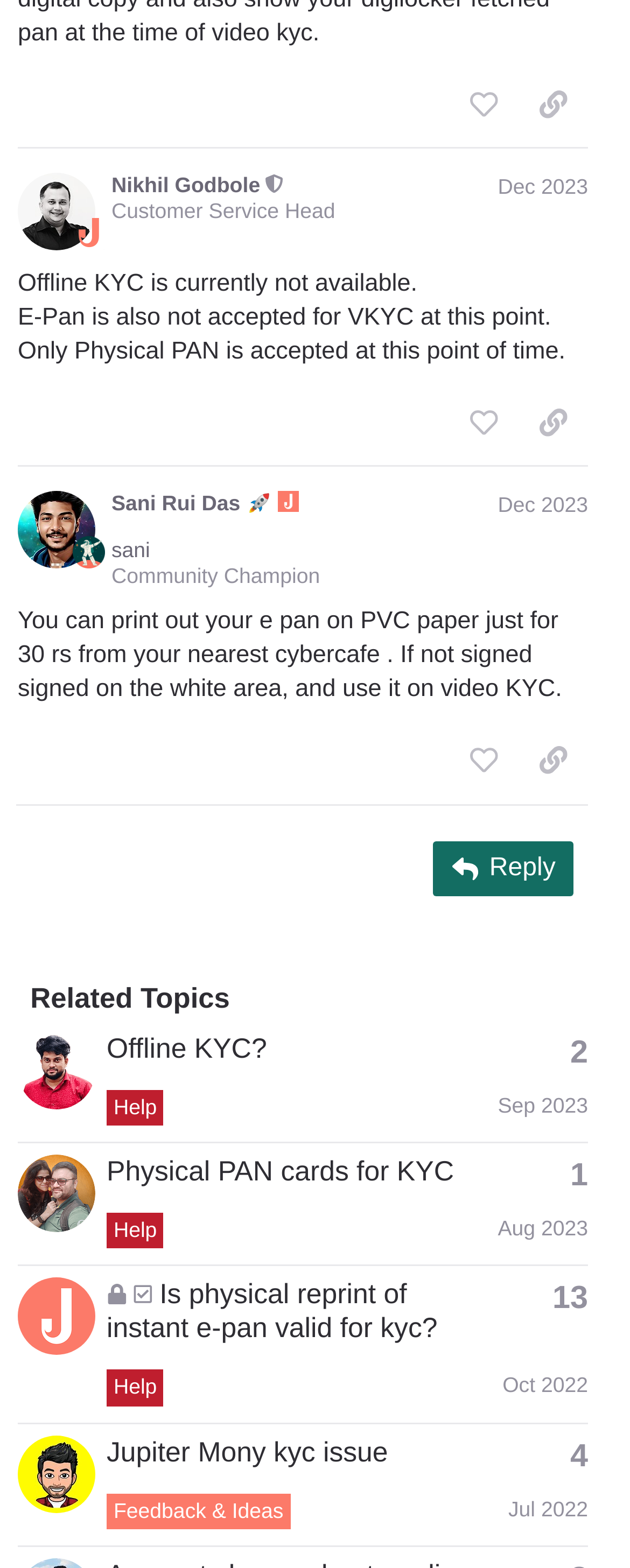What is the topic of the third related topic?
Relying on the image, give a concise answer in one word or a brief phrase.

Jupiter Mony kyc issue